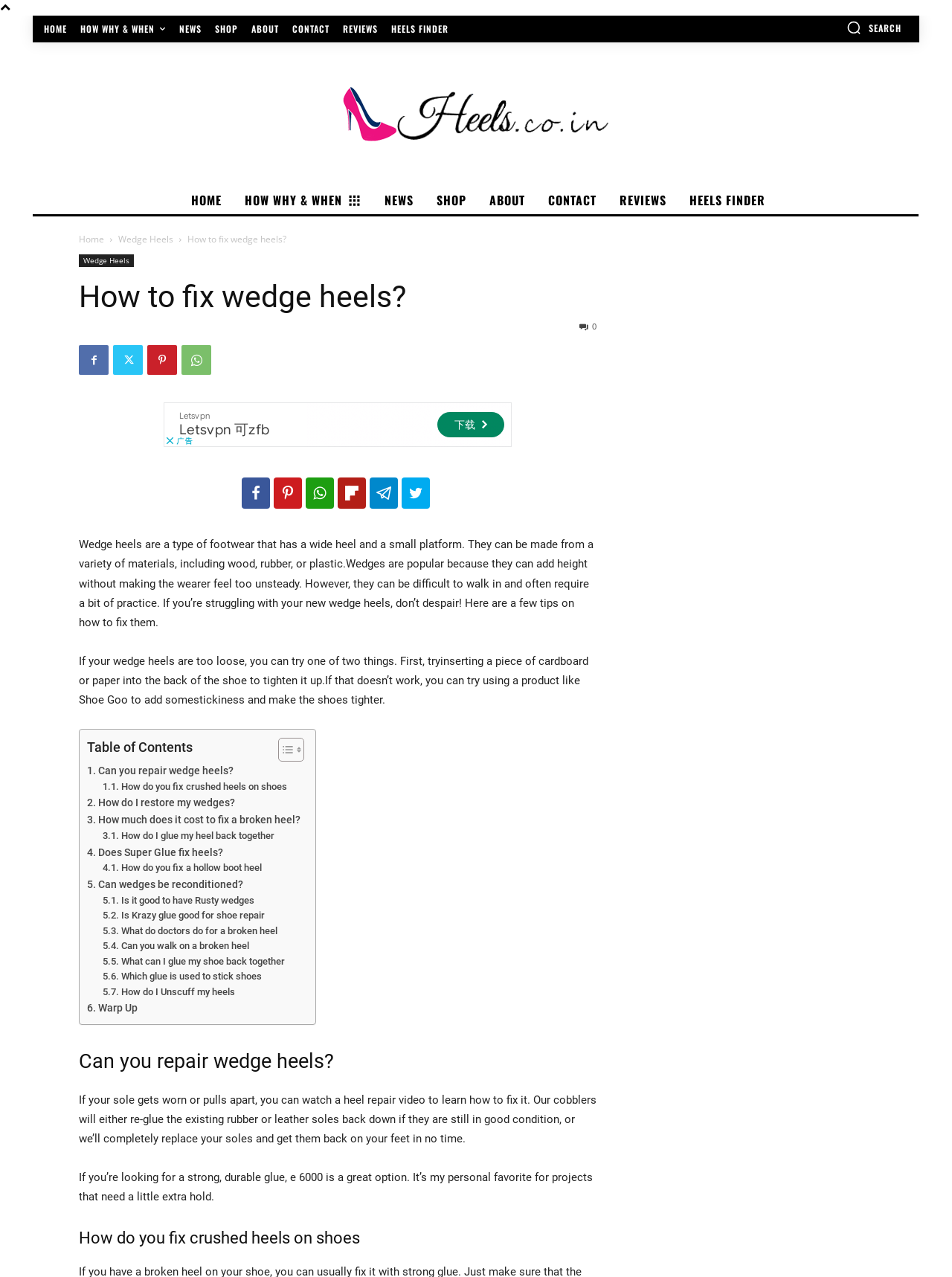Articulate a complete and detailed caption of the webpage elements.

This webpage is about fixing wedge heels, with a focus on providing tips and solutions for common problems. At the top, there is a navigation bar with links to various sections, including "HOME", "HOW WHY & WHEN", "NEWS", "SHOP", "ABOUT", "CONTACT", and "REVIEWS". Below this, there is a search bar with a magnifying glass icon.

The main content of the page is divided into sections, with headings and paragraphs of text. The first section is an introduction to wedge heels, explaining what they are and their popularity. This is followed by a section with tips on how to fix wedge heels that are too loose, including inserting cardboard or paper into the back of the shoe or using a product like Shoe Goo.

The next section is a table of contents, with links to various subtopics related to fixing wedge heels, such as repairing crushed heels, restoring wedges, and gluing heels back together. Each of these subtopics has a brief summary or question, with a link to more information.

Throughout the page, there are also images and icons, including a logo at the top and various social media icons. The overall layout is organized and easy to navigate, with clear headings and concise text.